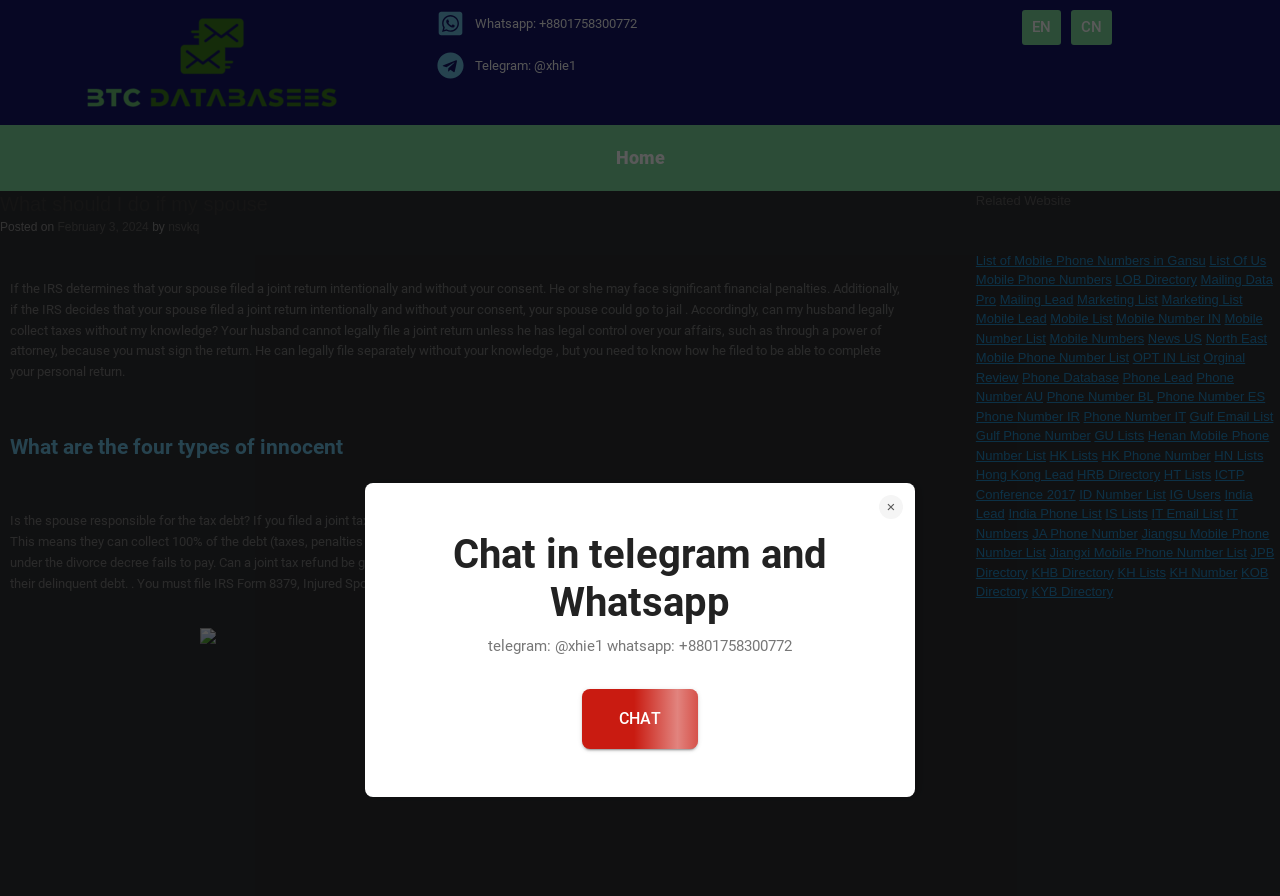What is the purpose of IRS Form 8379?
Use the information from the image to give a detailed answer to the question.

According to the webpage, IRS Form 8379 is used to obtain one's share of a joint tax refund, also known as the Injured Spouse Allowance Form.